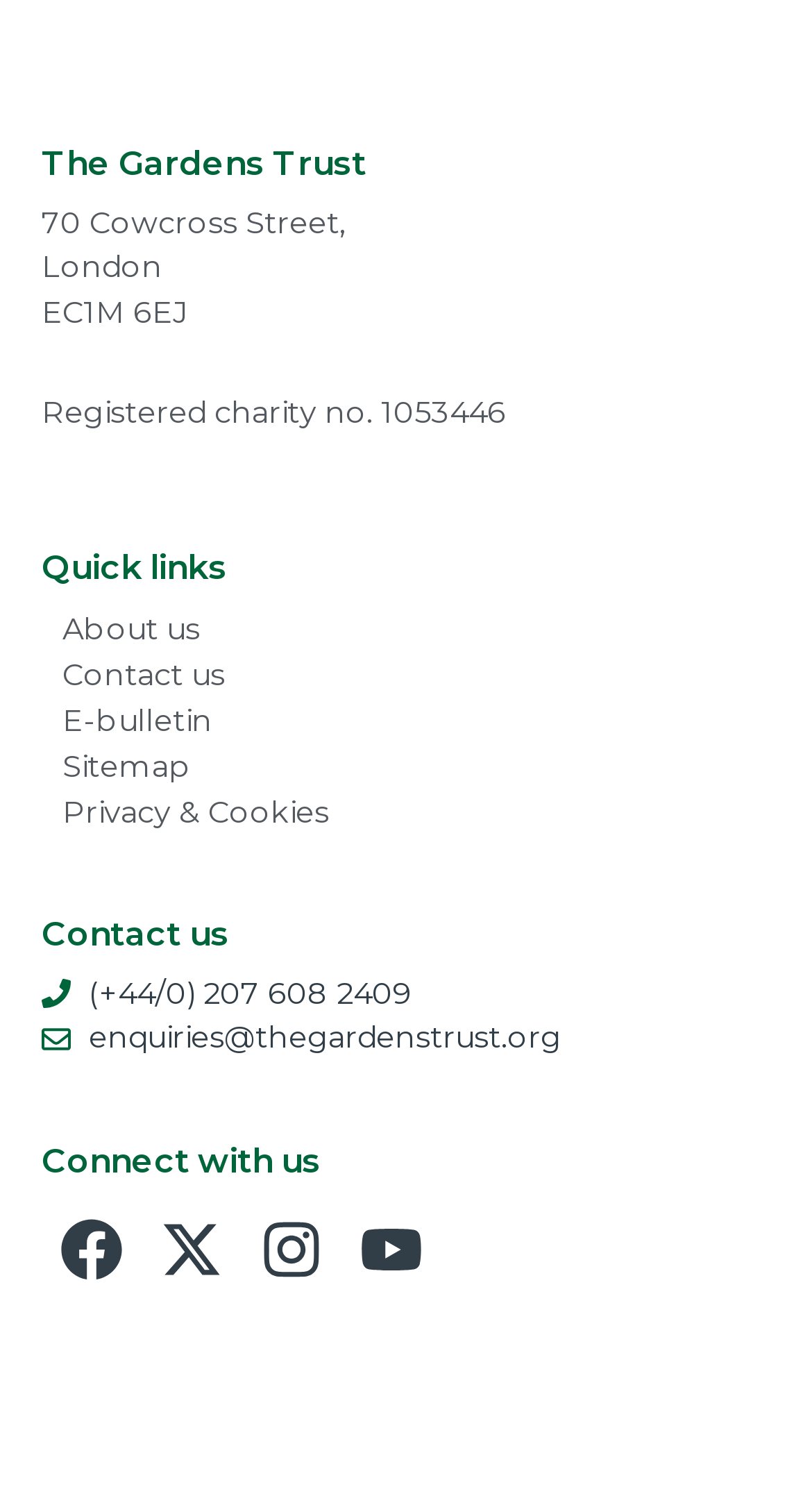What is the organization's address?
From the screenshot, supply a one-word or short-phrase answer.

70 Cowcross Street, London EC1M 6EJ